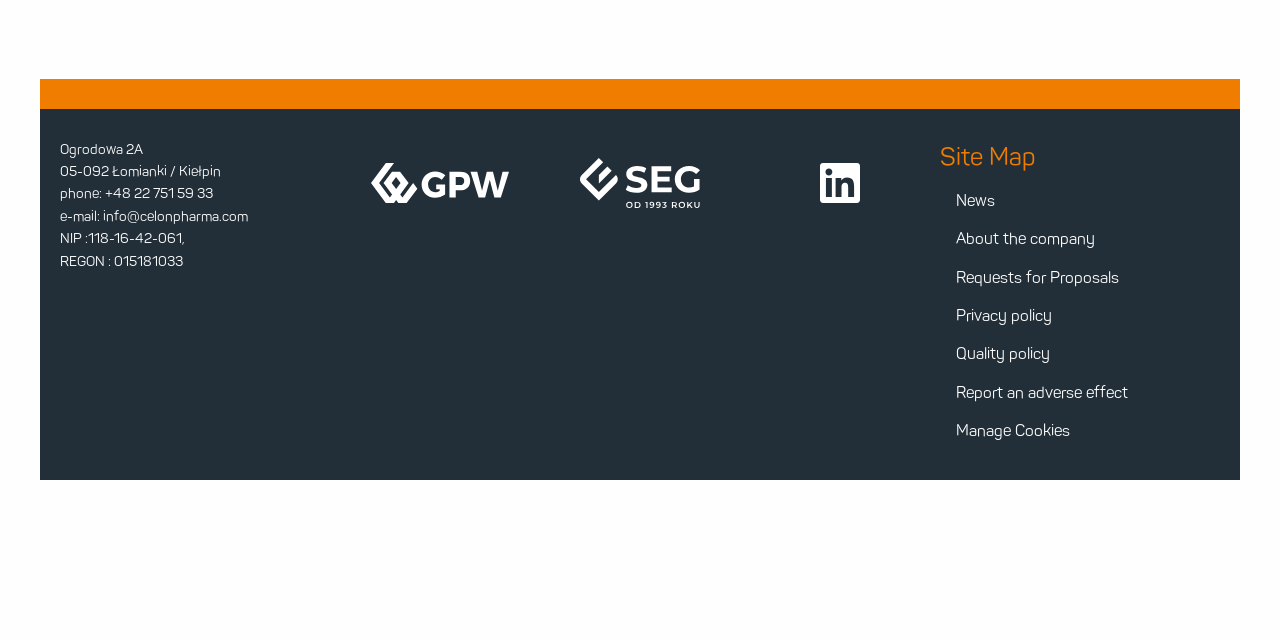Give the bounding box coordinates for the element described by: "Requests for Proposals".

[0.734, 0.404, 0.969, 0.464]